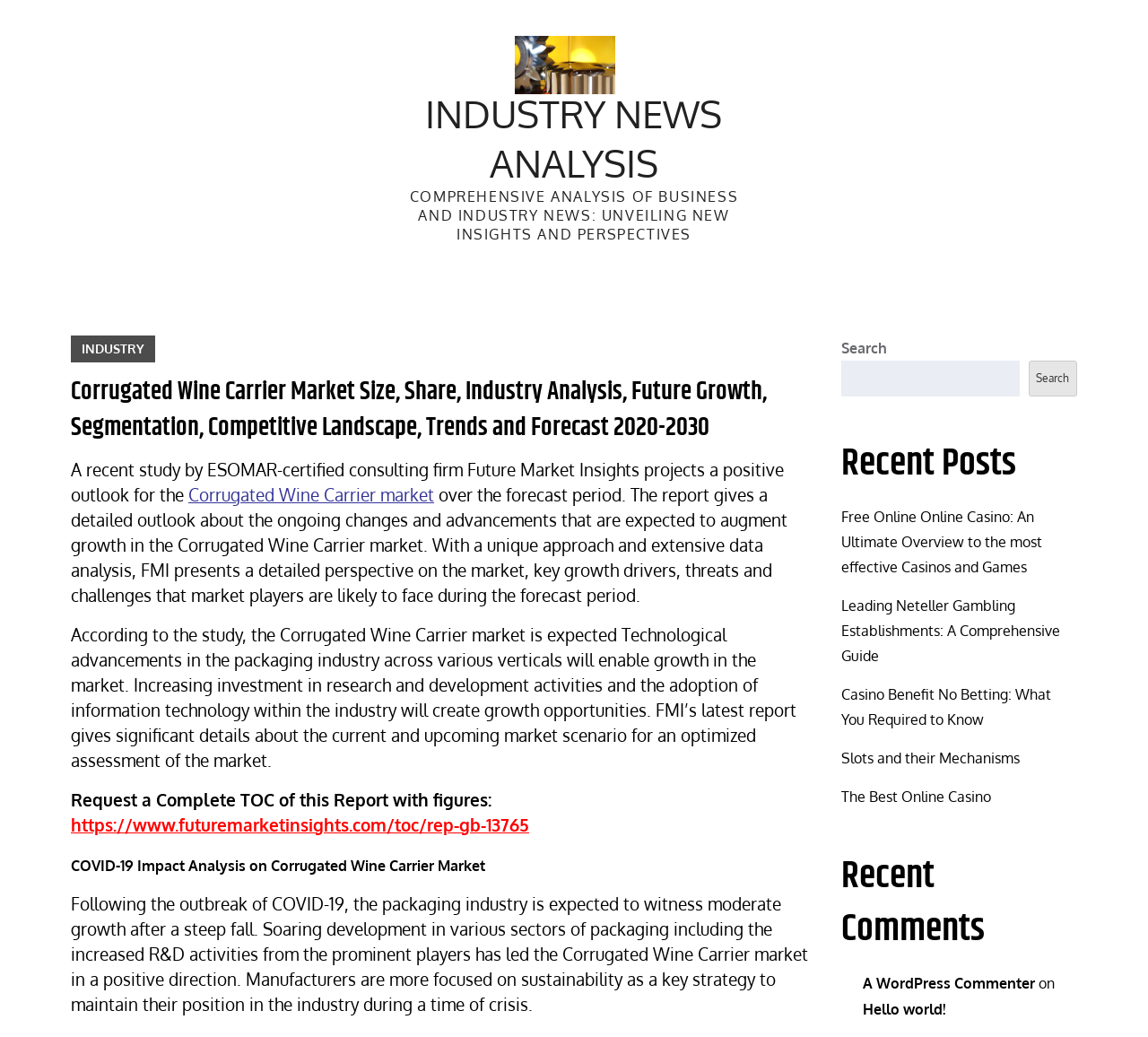Detail the features and information presented on the webpage.

The webpage appears to be a news analysis or industry report page, focusing on the Corrugated Wine Carrier market. At the top, there is a link to "Europe Industrial Lubricants Market" accompanied by an image, and another link to "INDUSTRY NEWS ANALYSIS". Below these links, there is a static text element with a comprehensive analysis of business and industry news.

The main content of the page is divided into sections. The first section has a heading that matches the title of the webpage, "Corrugated Wine Carrier Market Size, Share, Industry Analysis, Future Growth, Segmentation, Competitive Landscape, Trends and Forecast 2020-2030". Below this heading, there is a static text element that summarizes a recent study by ESOMAR-certified consulting firm Future Market Insights, projecting a positive outlook for the Corrugated Wine Carrier market. This text is followed by a link to the "Corrugated Wine Carrier market" and another static text element that provides more details about the market.

The next section discusses the impact of technological advancements and investments in research and development on the market growth. There is also a request for a complete table of contents (TOC) of the report with figures, accompanied by a link to the report. Additionally, there is a section on the COVID-19 impact analysis on the Corrugated Wine Carrier market, which discusses the moderate growth of the packaging industry after a steep fall.

On the right side of the page, there is a search box with a button and a heading "Recent Posts" above it. Below the search box, there are several links to recent posts, including articles about online casinos and games. Further down, there is a heading "Recent Comments" and an article with a comment from "A WordPress Commenter" on a post titled "Hello world!". The page ends with a footer section.